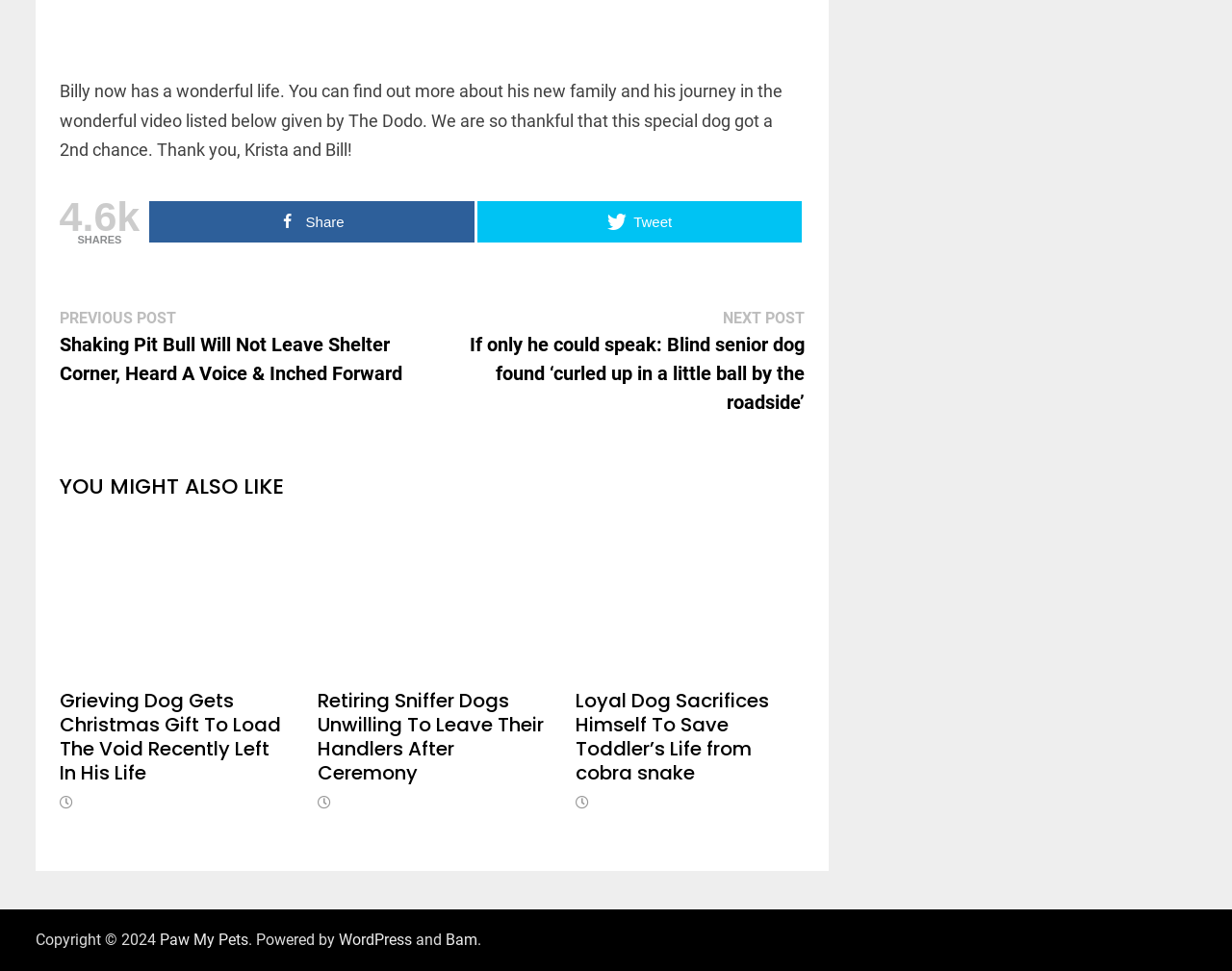Please mark the bounding box coordinates of the area that should be clicked to carry out the instruction: "View the video about Billy's new family".

[0.048, 0.083, 0.635, 0.165]